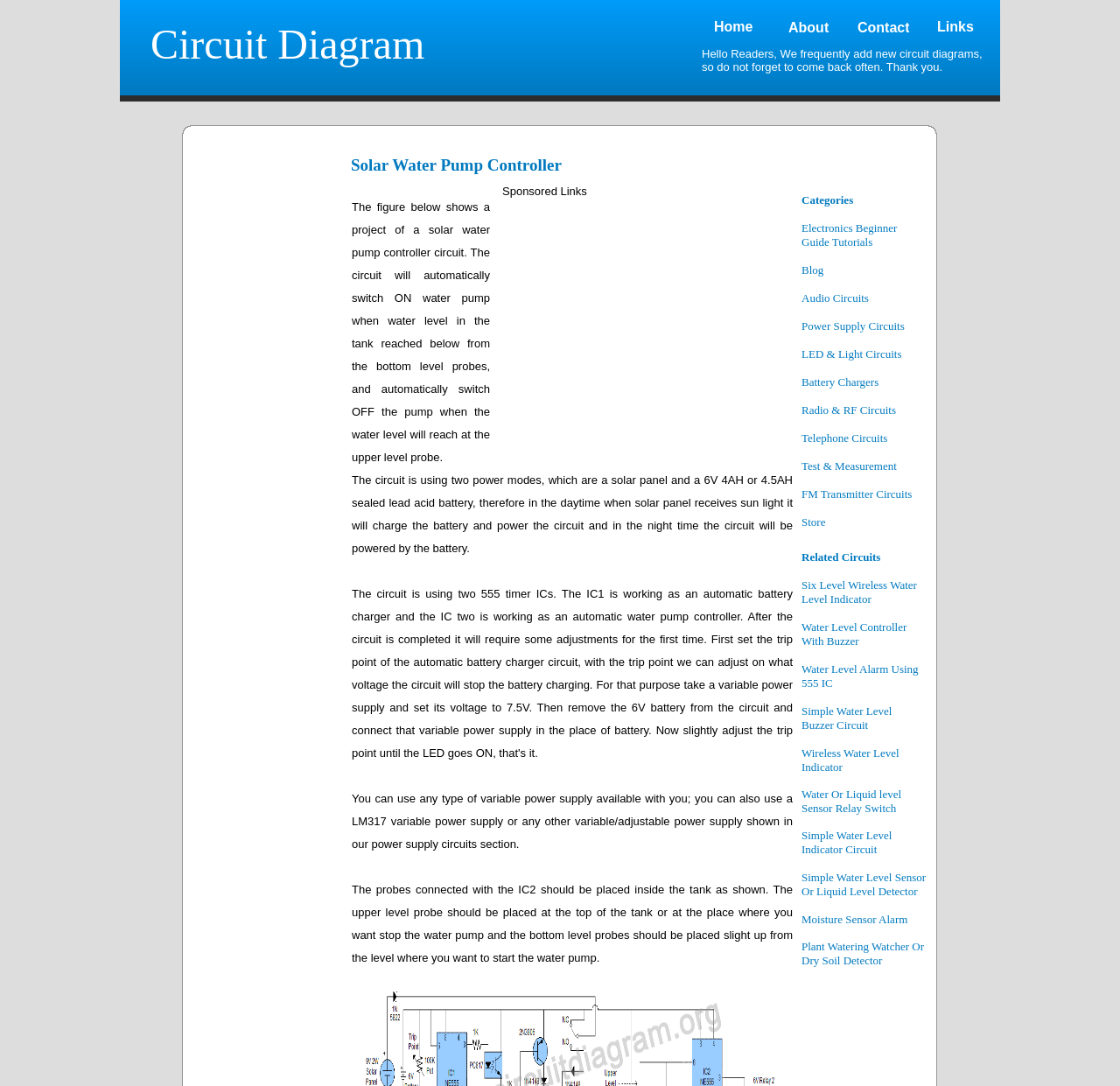Please answer the following question using a single word or phrase: 
What is the purpose of the solar water pump controller circuit?

To switch ON/OFF water pump